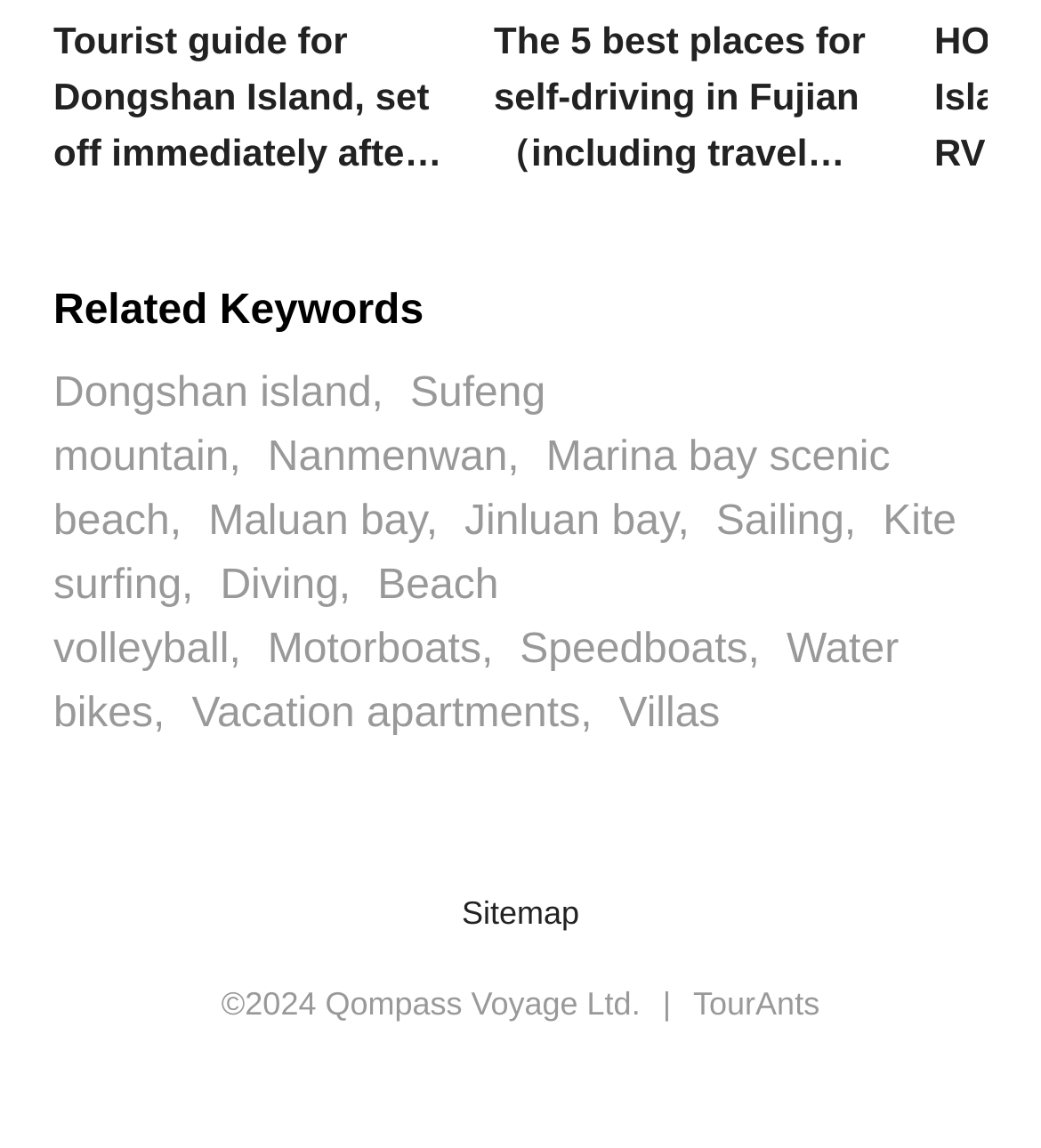Please identify the bounding box coordinates of the area that needs to be clicked to follow this instruction: "Visit TourAnts".

[0.666, 0.857, 0.787, 0.89]